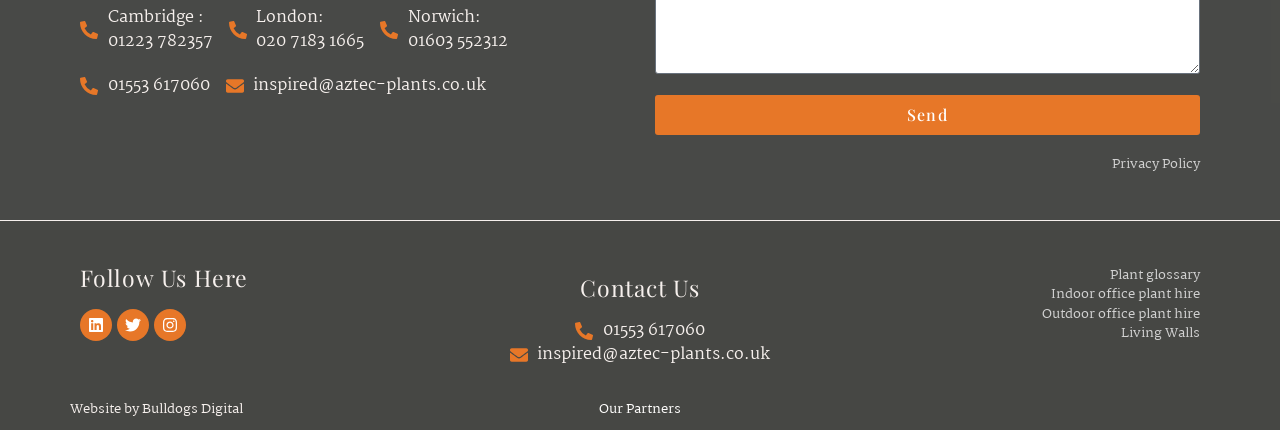Please provide the bounding box coordinates for the element that needs to be clicked to perform the instruction: "Read the article about Mahua Moitra's expulsion". The coordinates must consist of four float numbers between 0 and 1, formatted as [left, top, right, bottom].

None